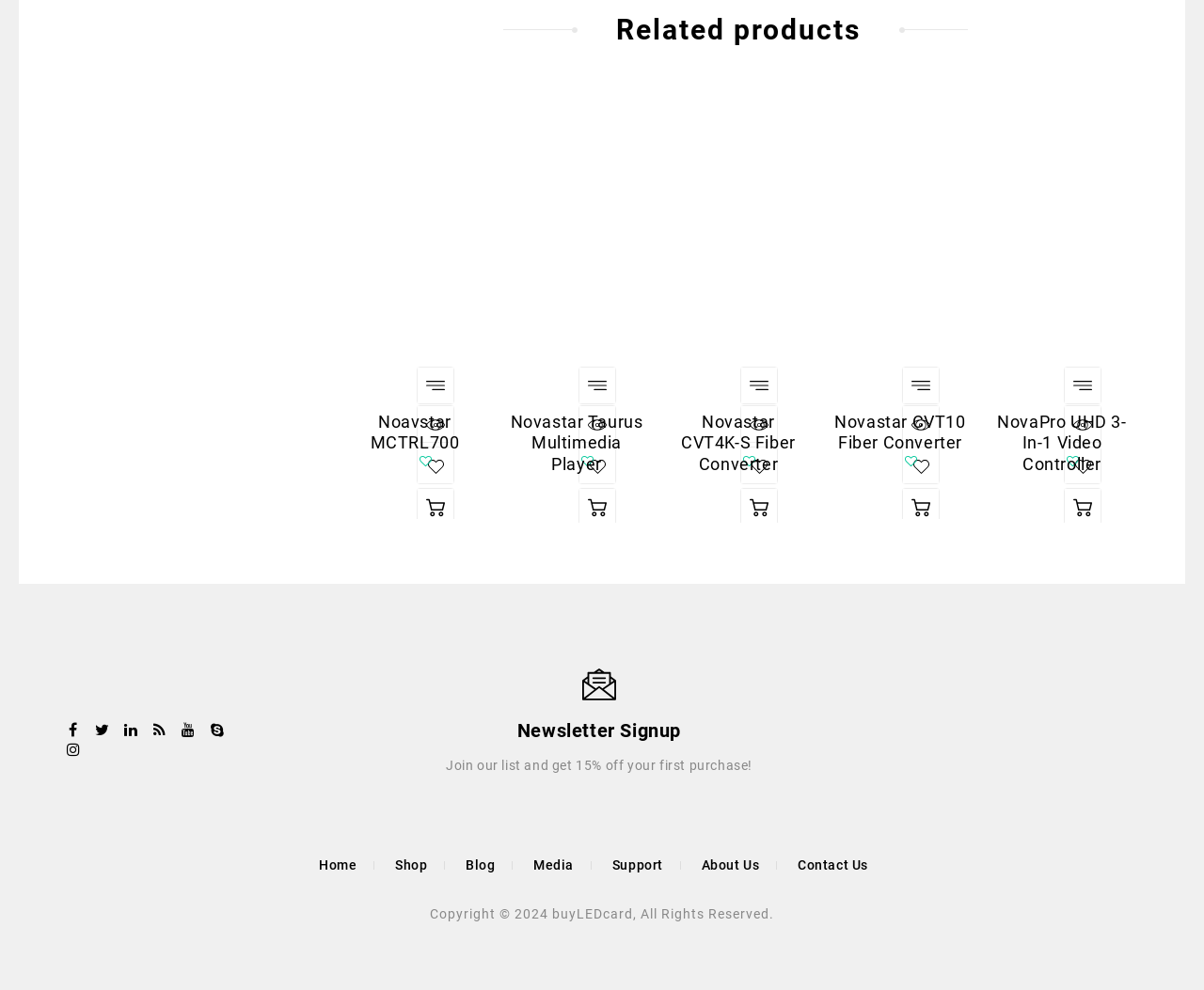Answer the question with a single word or phrase: 
How many social media links are there in the footer?

6